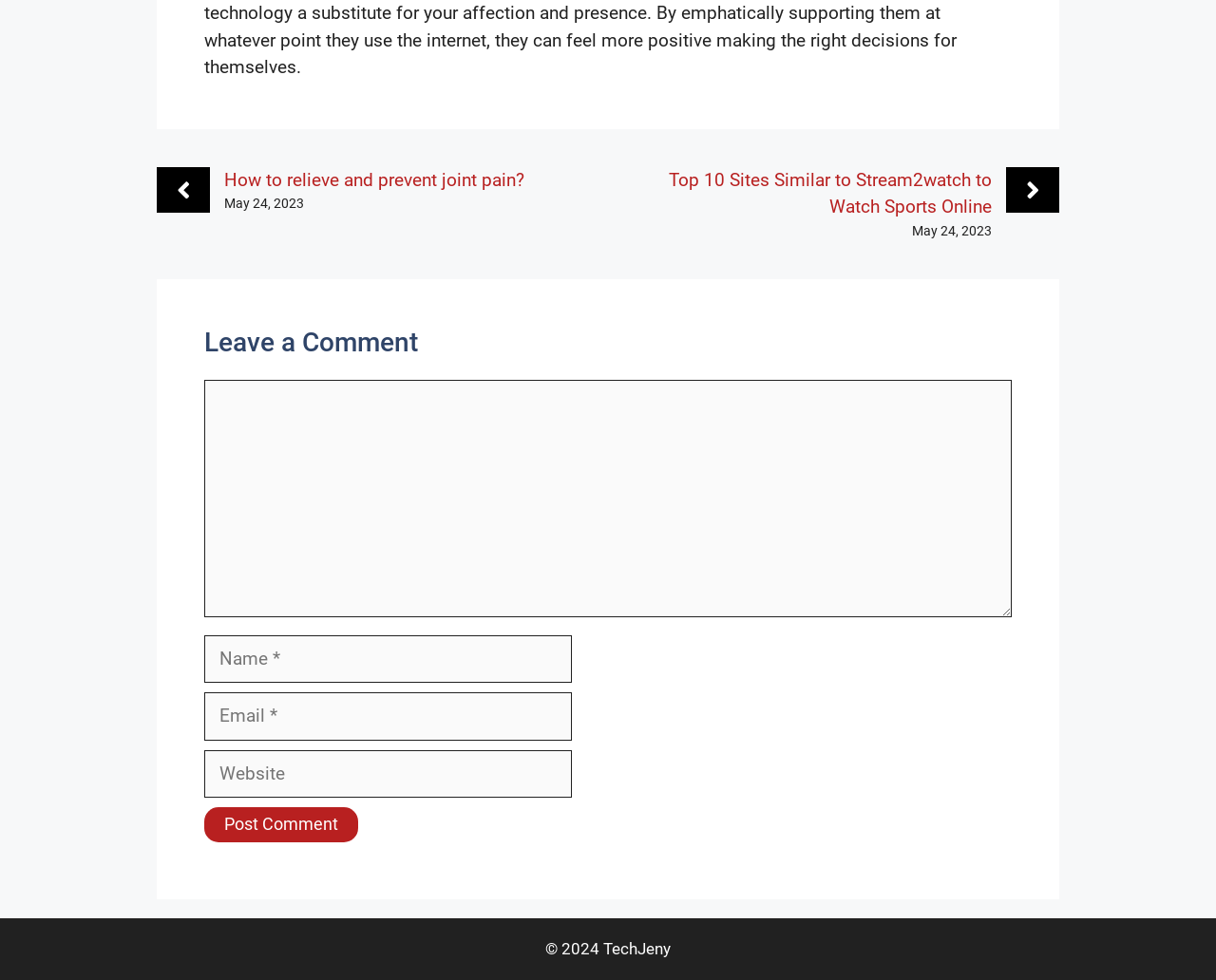What is the copyright year of the webpage?
Using the visual information, answer the question in a single word or phrase.

2024